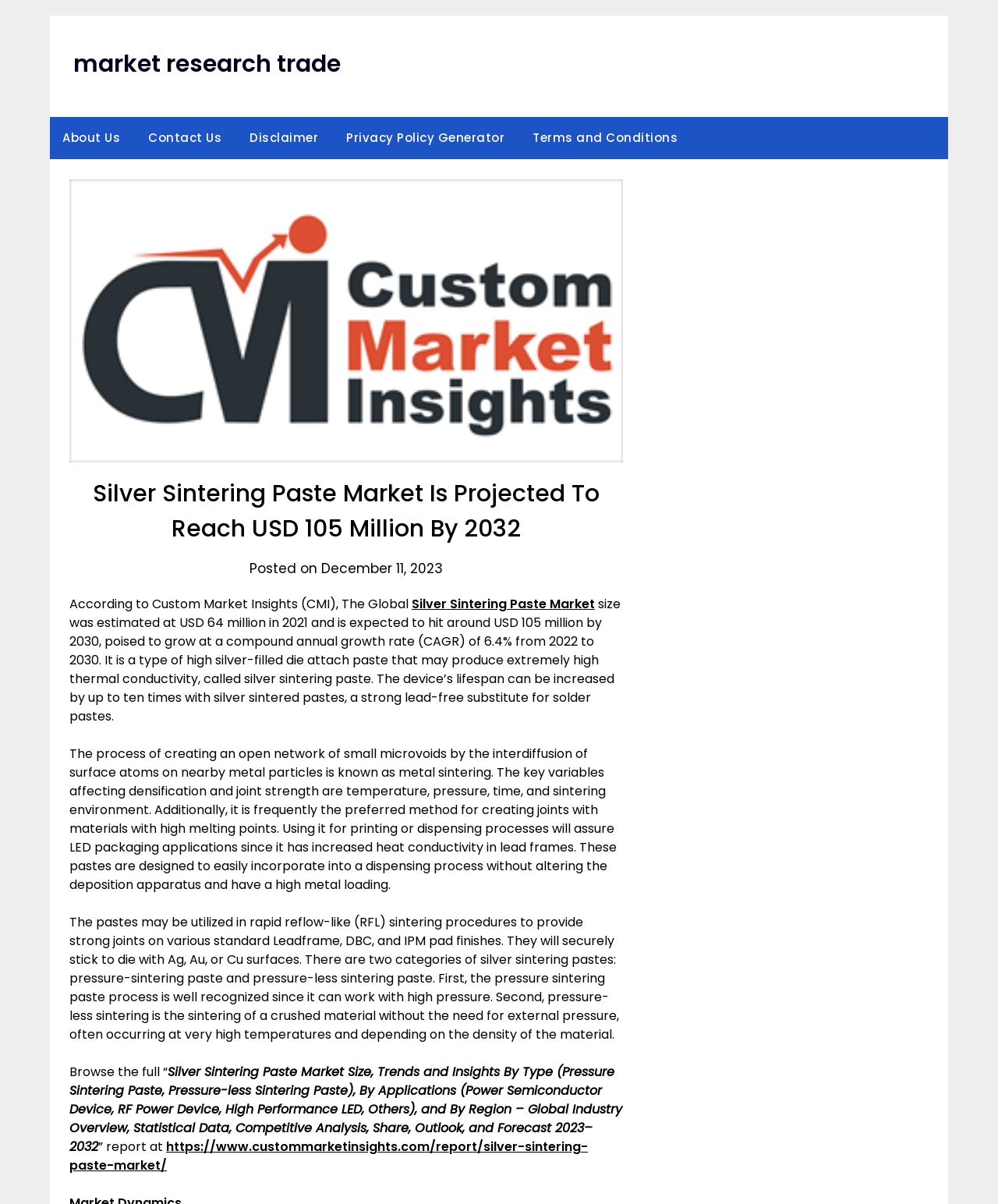Determine the bounding box coordinates of the clickable area required to perform the following instruction: "read about silver sintering paste market". The coordinates should be represented as four float numbers between 0 and 1: [left, top, right, bottom].

[0.412, 0.494, 0.596, 0.509]